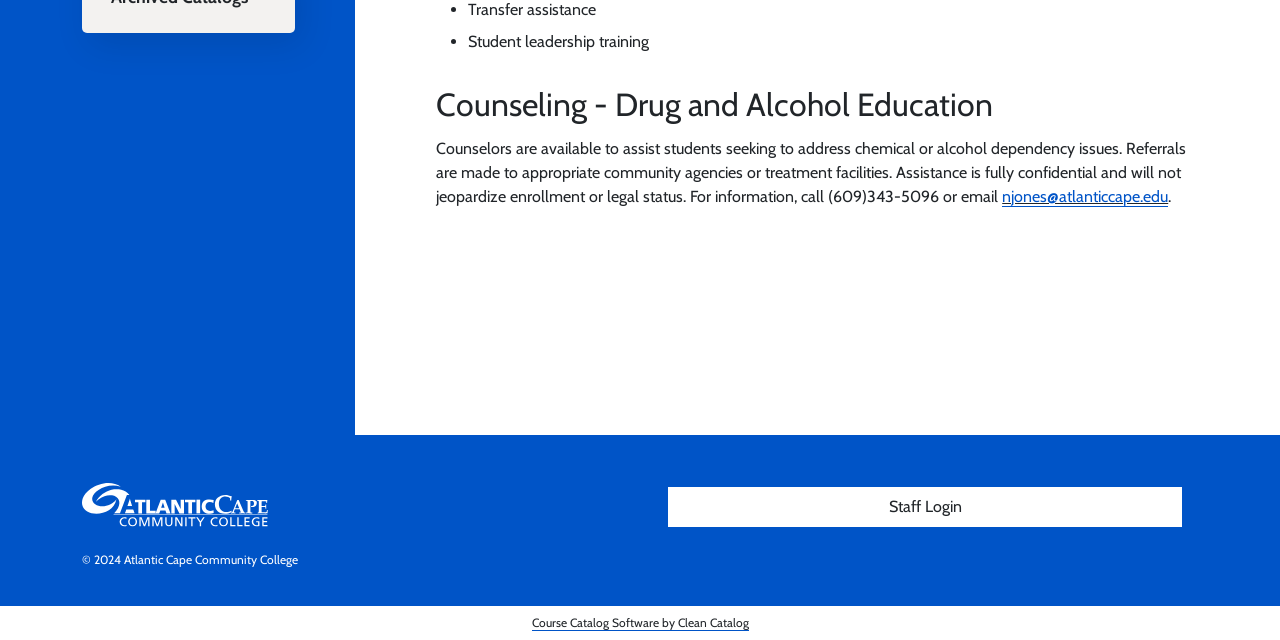Find the bounding box coordinates for the UI element that matches this description: "alt="Atlantic Cape Community College catalog"".

[0.064, 0.755, 0.209, 0.823]